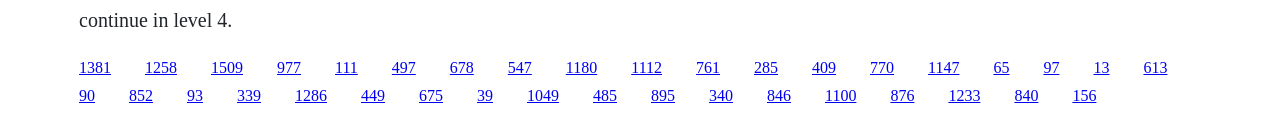Identify the bounding box coordinates of the specific part of the webpage to click to complete this instruction: "click the first link".

[0.062, 0.492, 0.087, 0.635]